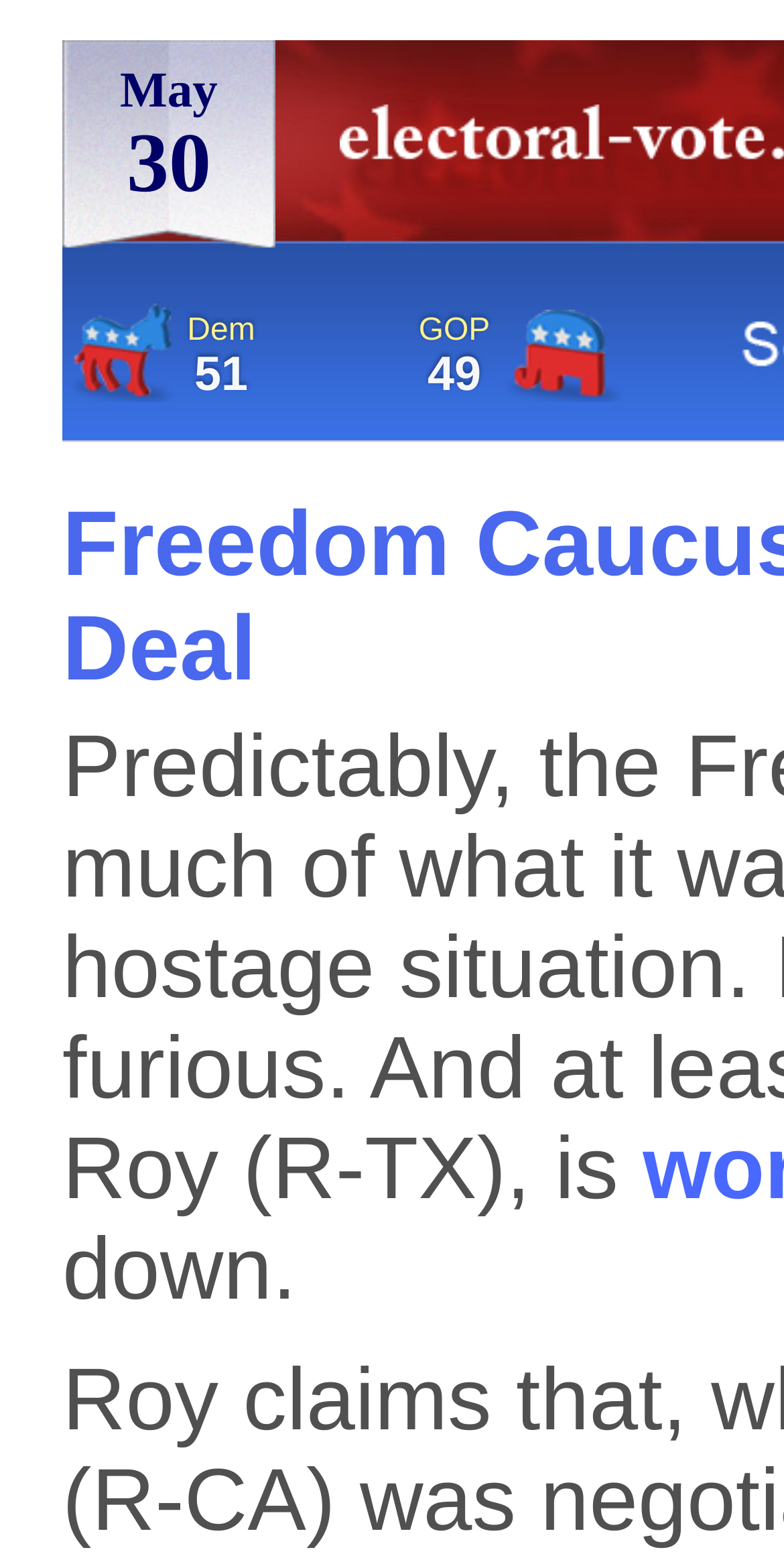Analyze the image and give a detailed response to the question:
What is the current month?

I determined the current month by looking at the StaticText element with the content 'May' at the top of the webpage, which suggests that the webpage is currently displaying data for May.